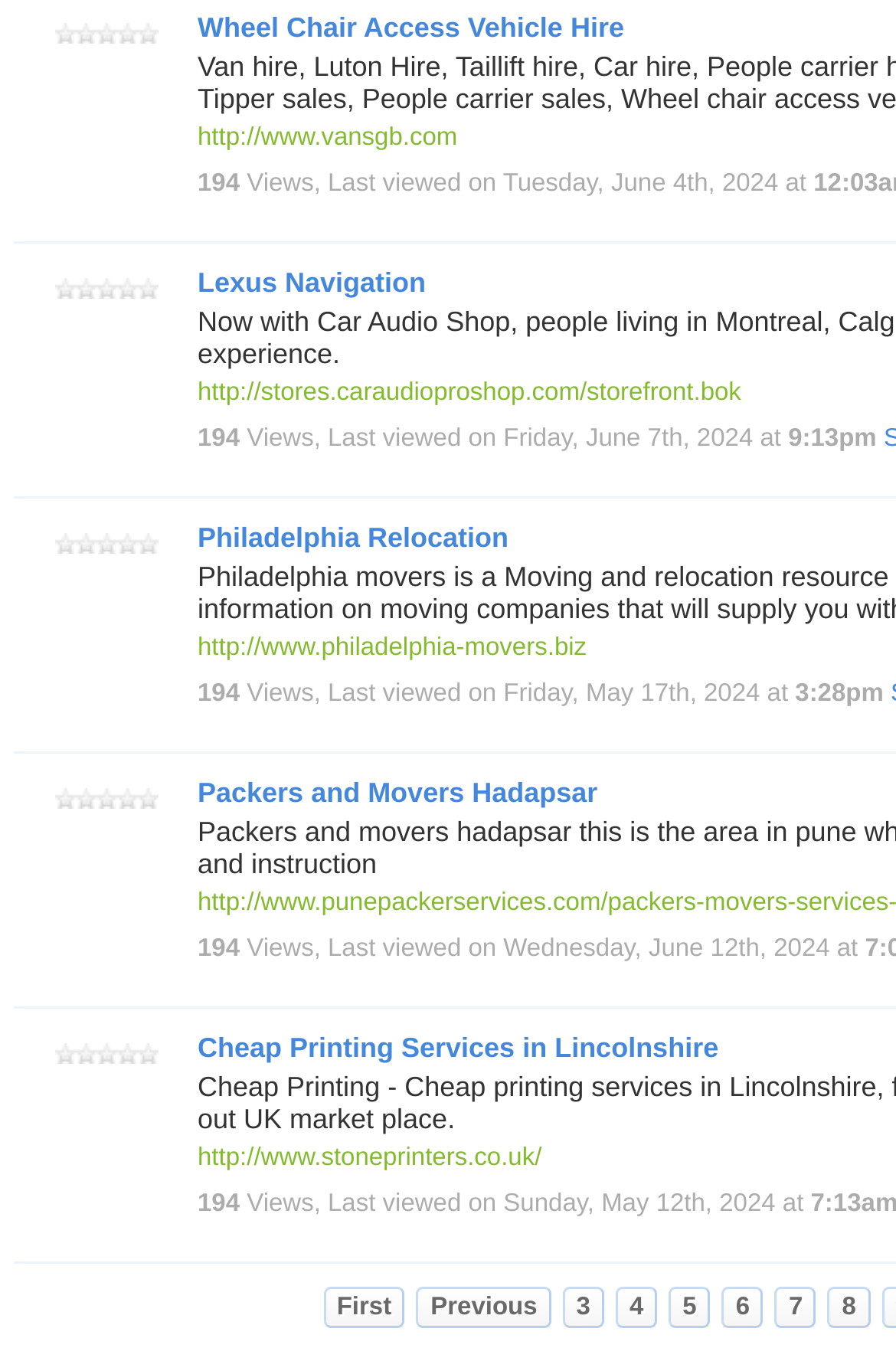Please identify the bounding box coordinates of the element's region that needs to be clicked to fulfill the following instruction: "Click Packers and Movers Hadapsar". The bounding box coordinates should consist of four float numbers between 0 and 1, i.e., [left, top, right, bottom].

[0.221, 0.576, 0.667, 0.6]